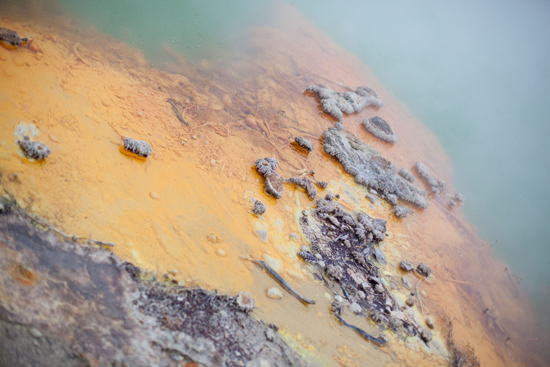Provide your answer in one word or a succinct phrase for the question: 
What is the texture of the surface in the image?

Rocky and uneven